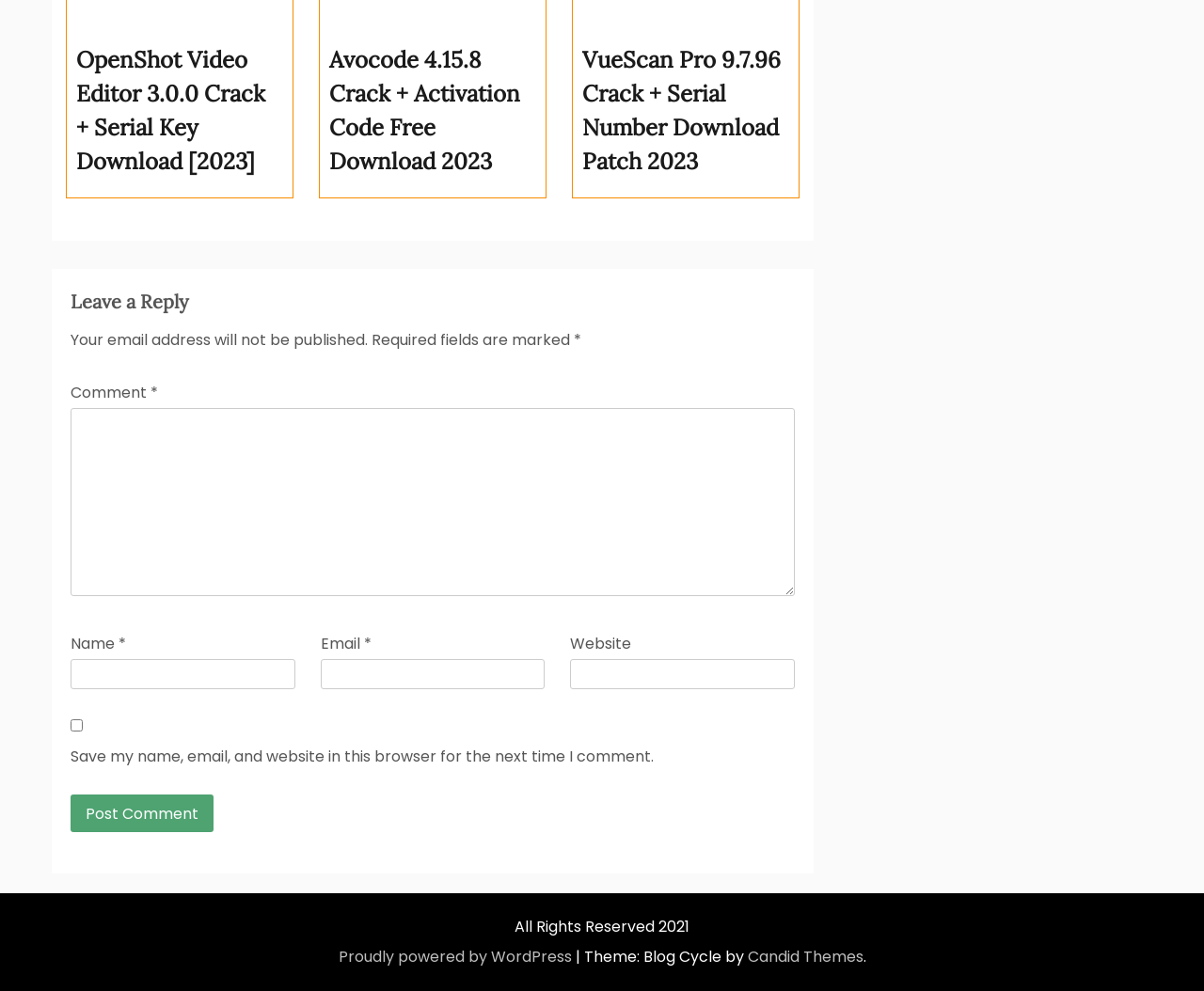Locate the bounding box coordinates of the area where you should click to accomplish the instruction: "Share on Facebook".

None